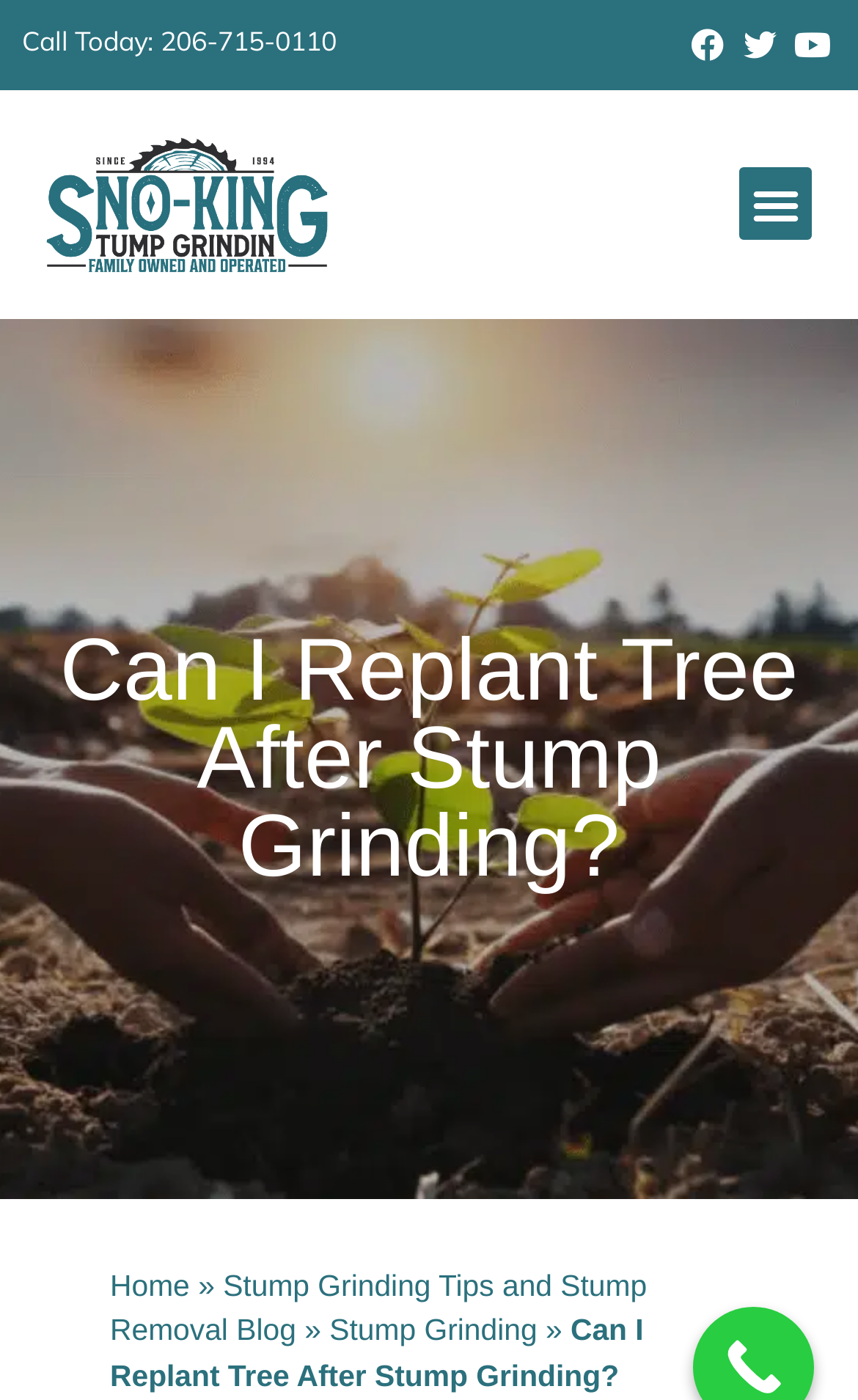Summarize the contents and layout of the webpage in detail.

The webpage is about replanting a tree after stump grinding, with a focus on the process and factors to consider. At the top left corner, there is a link to call a phone number, "206-715-0110", and next to it, there are three social media links to Facebook, Twitter, and Youtube. On the top right corner, there is a logo of "Stump Grinding 1" with an image, accompanied by a menu toggle button.

Below the logo, there is a large heading that reads "Can I Replant Tree After Stump Grinding?" which takes up most of the width of the page. At the bottom of the page, there is a navigation menu with links to "Home", "Stump Grinding Tips and Stump Removal Blog", and "Stump Grinding", separated by a "»" symbol. Above the navigation menu, there is a repeated text "Can I Replant Tree After Stump Grinding?" in a smaller font size.